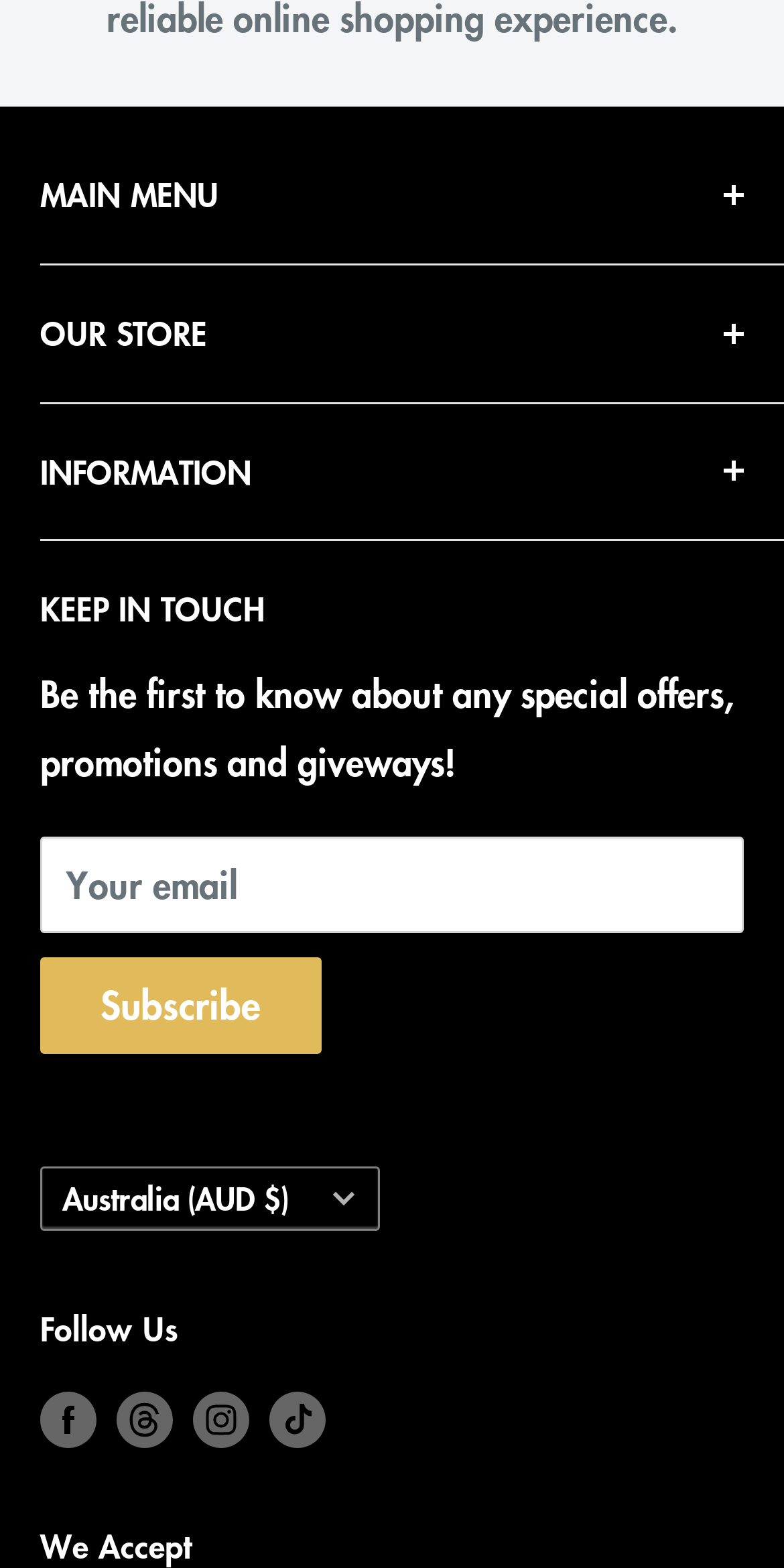What is the label of the button next to the 'Your email' textbox?
Can you give a detailed and elaborate answer to the question?

The 'Your email' textbox is located in the middle of the webpage, and next to it is a button labeled 'Subscribe'. This button is used to subscribe to the website's newsletter or promotions.